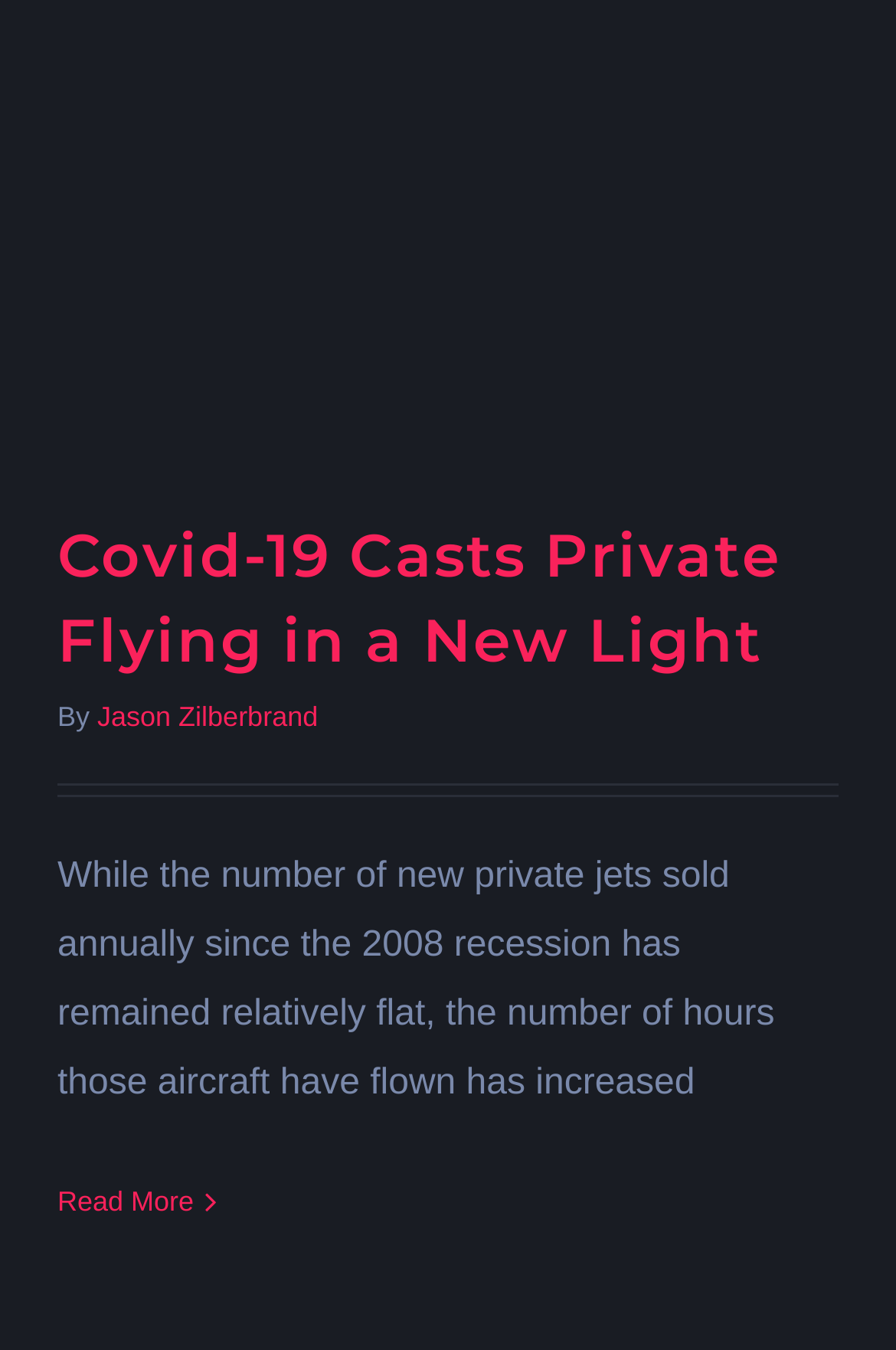What can be done with the 'Read More' link?
Provide an in-depth and detailed answer to the question.

The 'Read More' link is likely to lead to the full article, allowing the user to read more about the topic of Covid-19 and private flying.